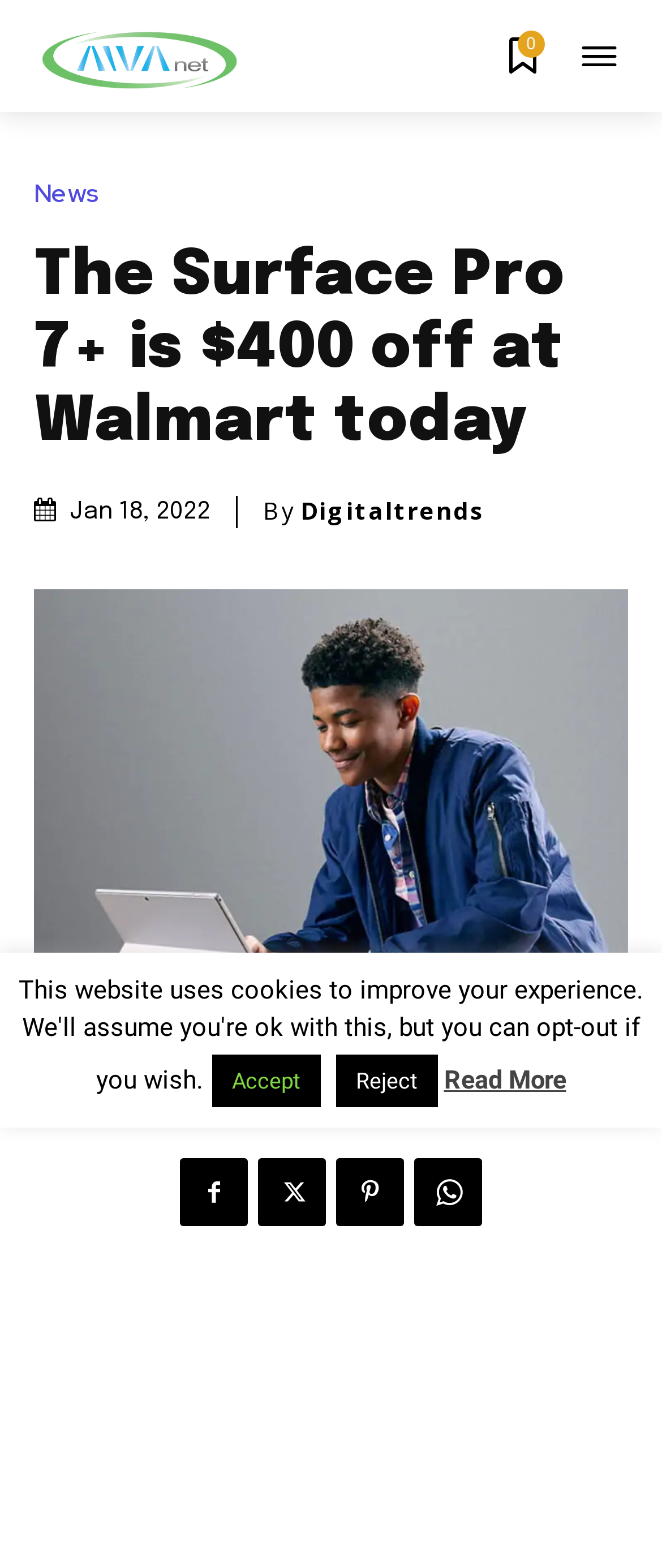Locate the primary headline on the webpage and provide its text.

The Surface Pro 7+ is $400 off at Walmart today